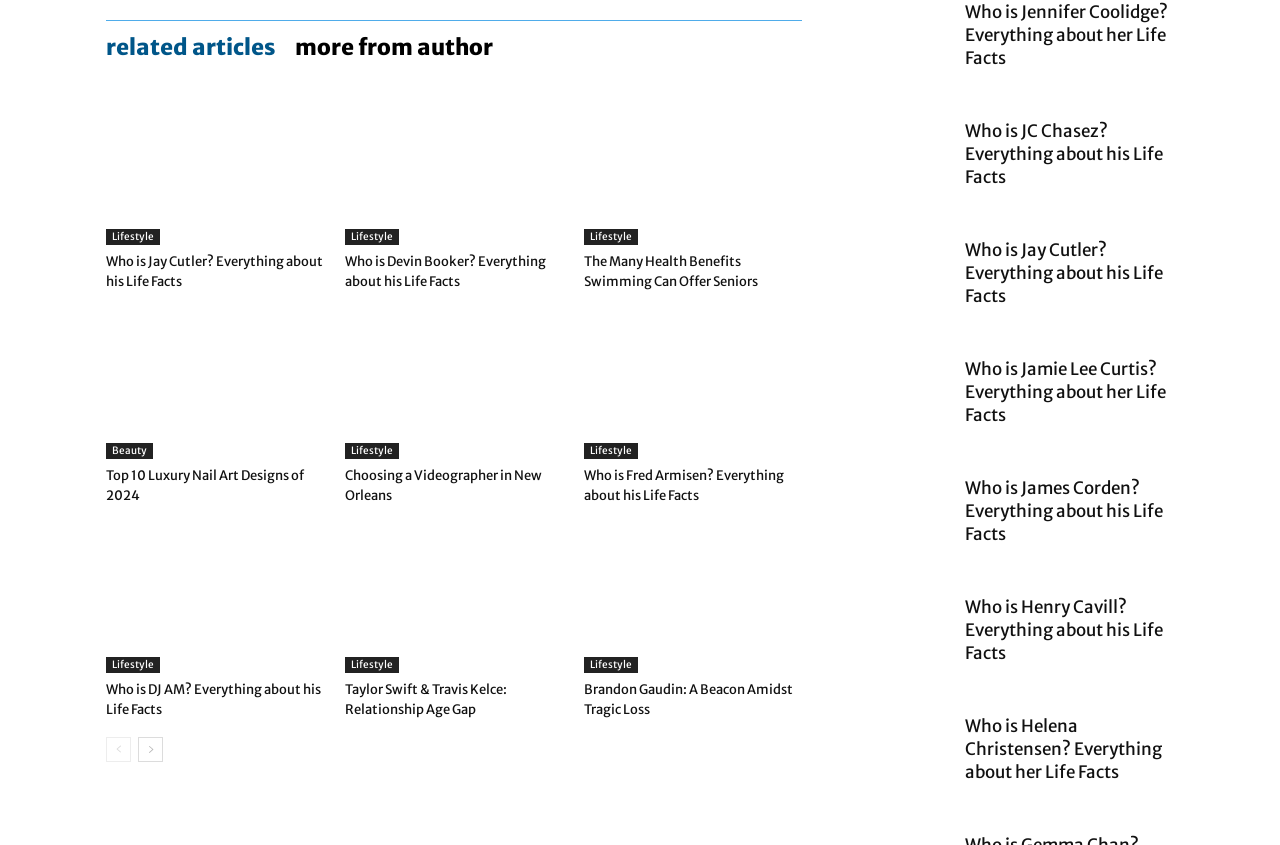Please determine the bounding box coordinates of the section I need to click to accomplish this instruction: "view Devin Booker's image".

[0.27, 0.113, 0.44, 0.29]